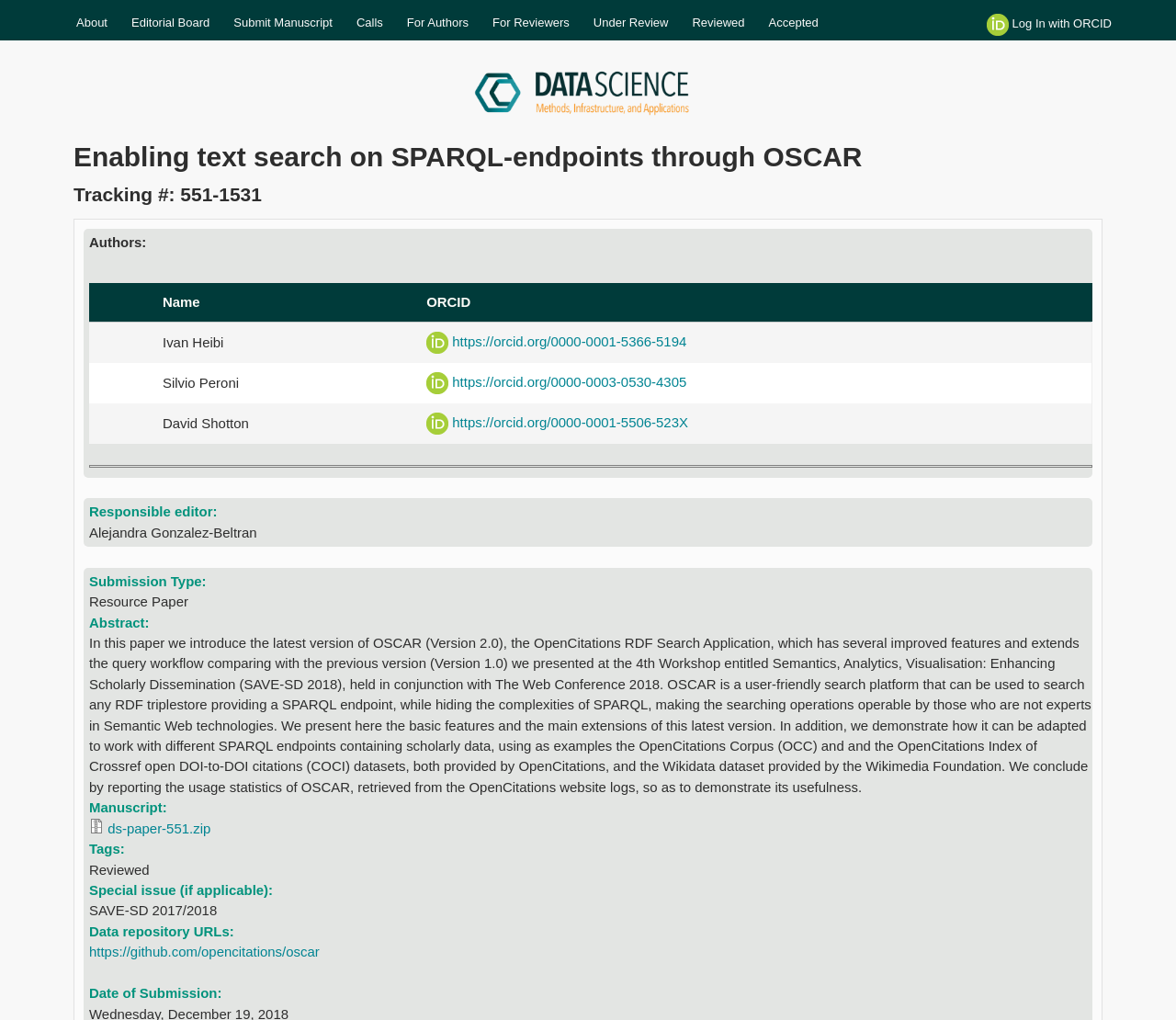Analyze the image and deliver a detailed answer to the question: What is the file name of the manuscript package?

I found the answer by looking at the section 'Manuscript' which has a link to a file named 'ds-paper-551.zip'.